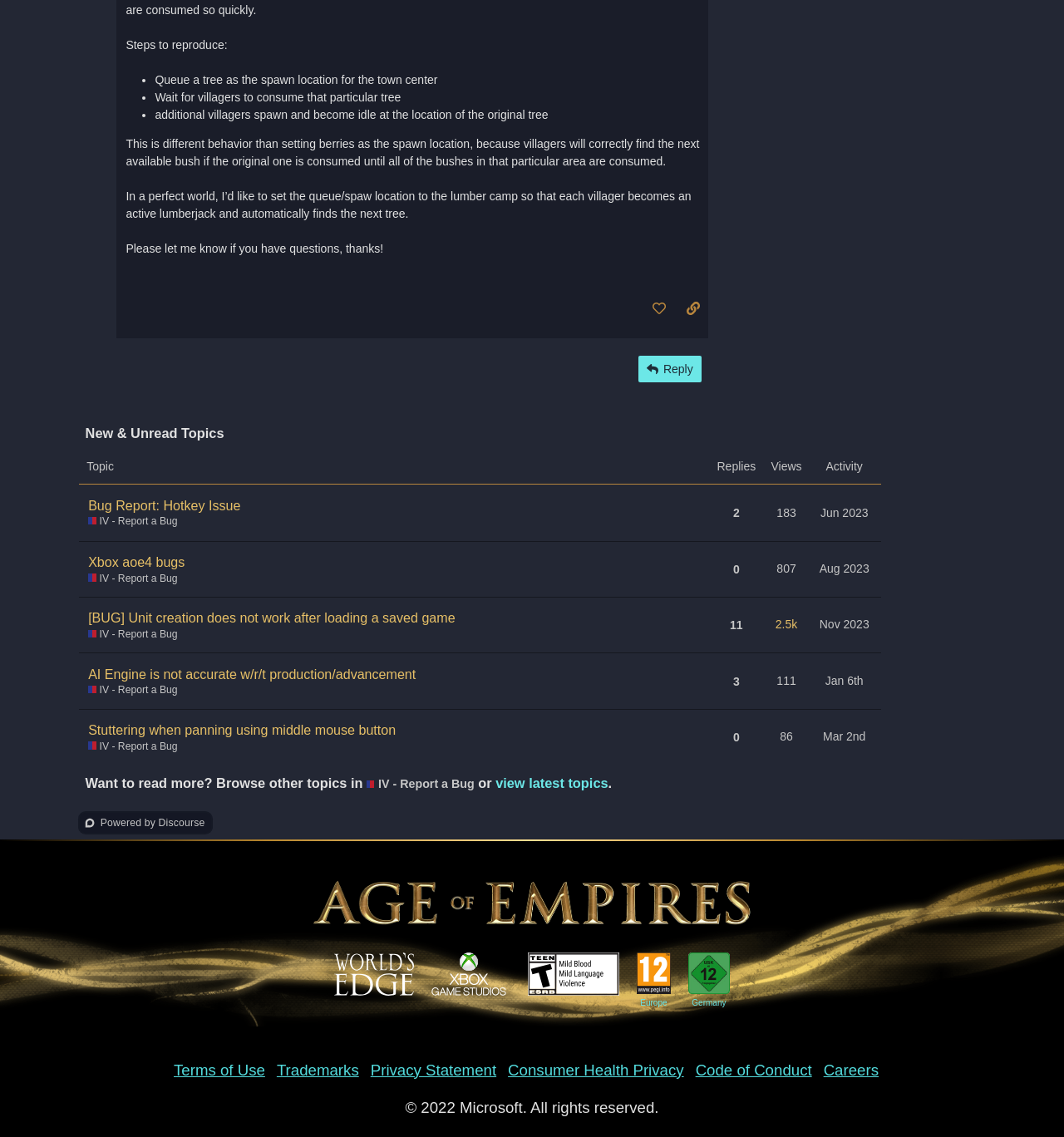Determine the bounding box coordinates of the target area to click to execute the following instruction: "Click on the EXERCISE link."

None